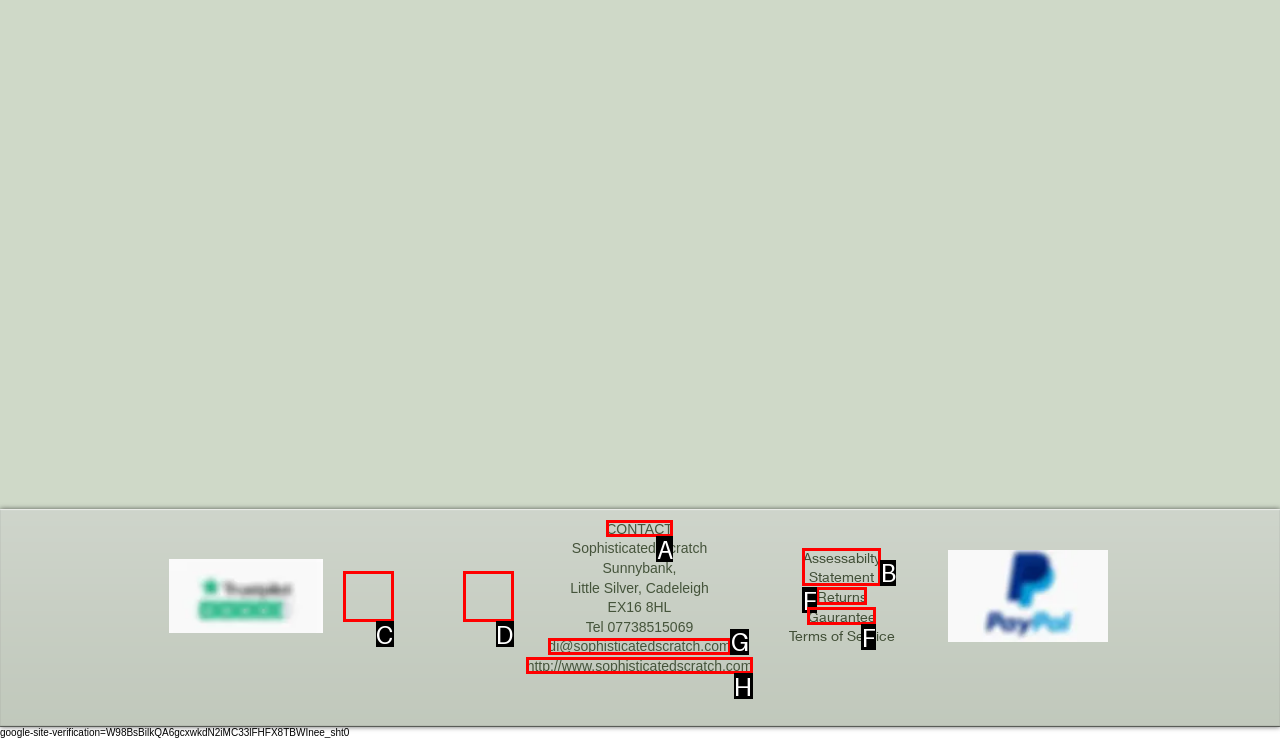Determine which option matches the description: CONTACT. Answer using the letter of the option.

A